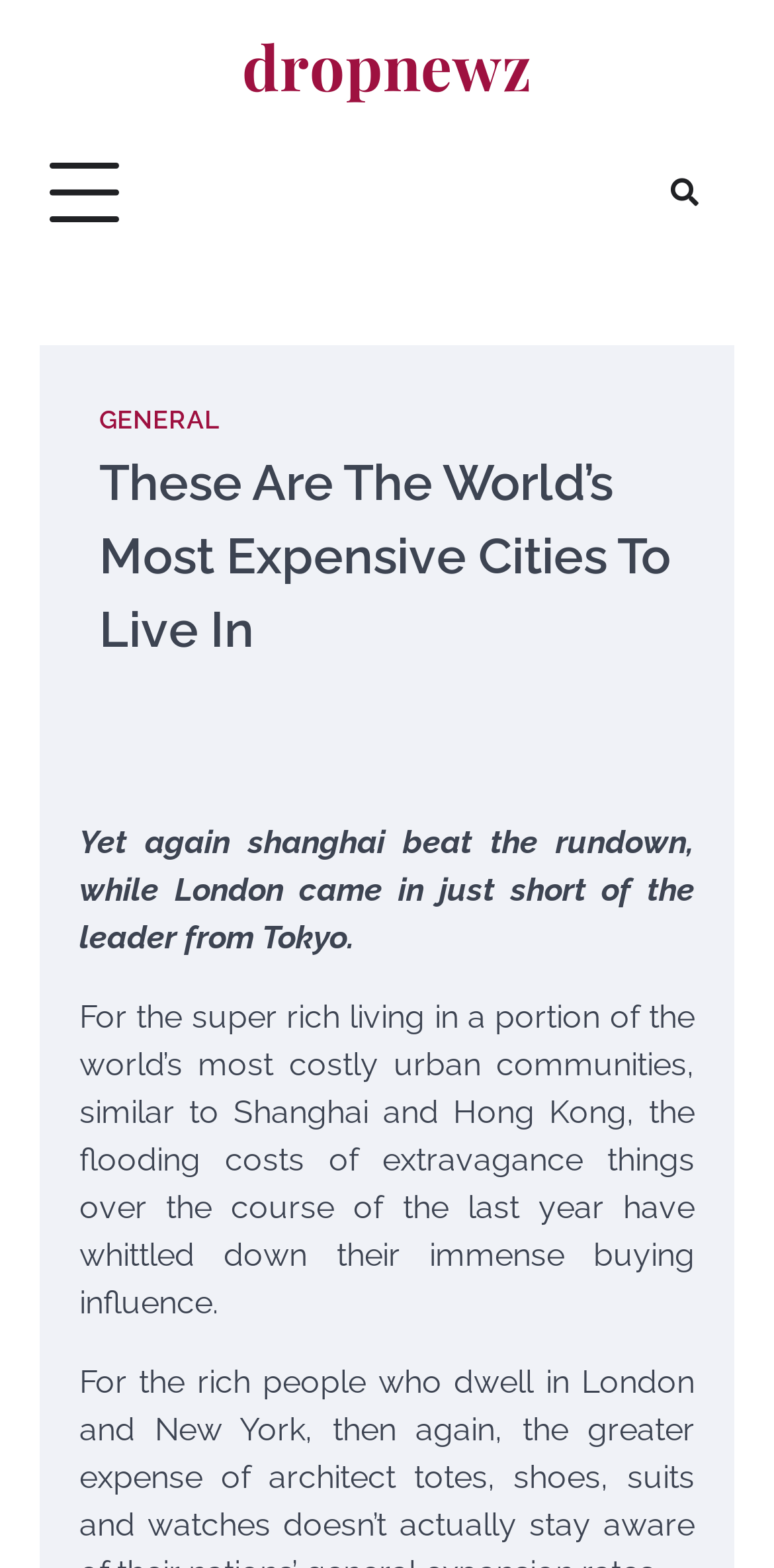Determine the main text heading of the webpage and provide its content.

These Are The World’s Most Expensive Cities To Live In